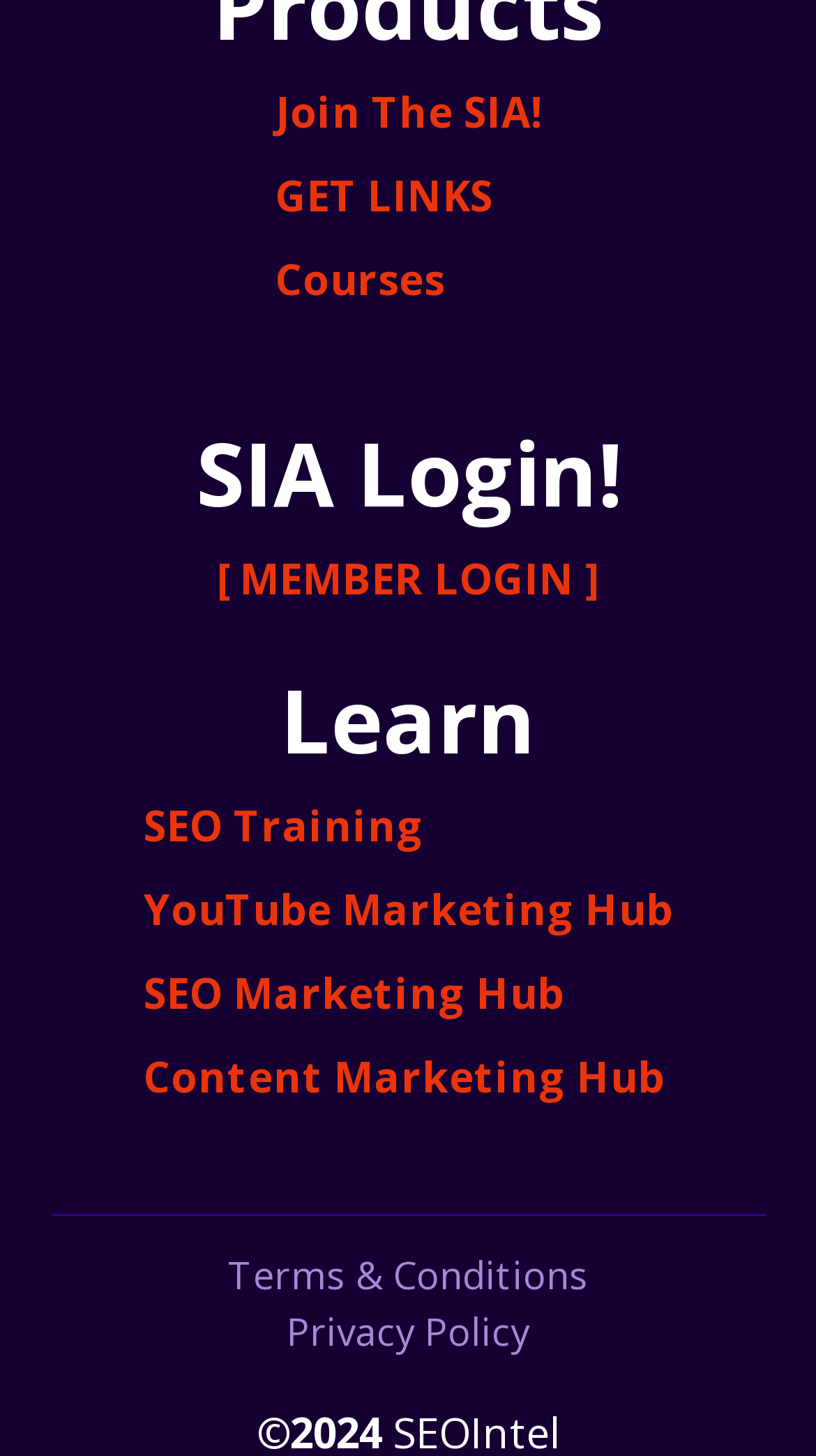Find the bounding box coordinates for the HTML element specified by: "Privacy Policy".

[0.351, 0.897, 0.649, 0.931]